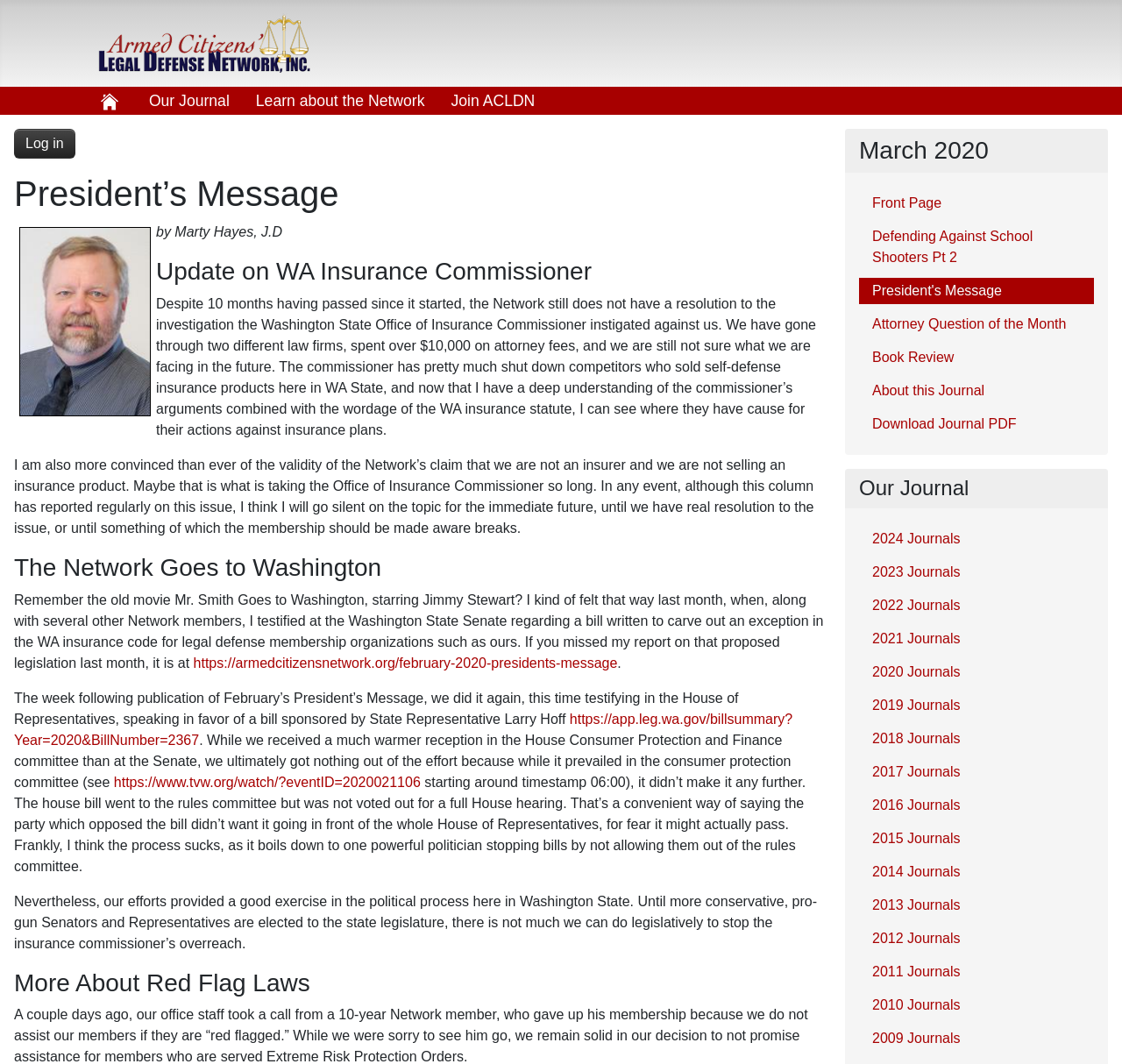Can you look at the image and give a comprehensive answer to the question:
How many links are there in the 'Our Journal' section?

I counted the number of link elements that are children of the heading 'Our Journal'. There are 14 links, each corresponding to a different year of journals.